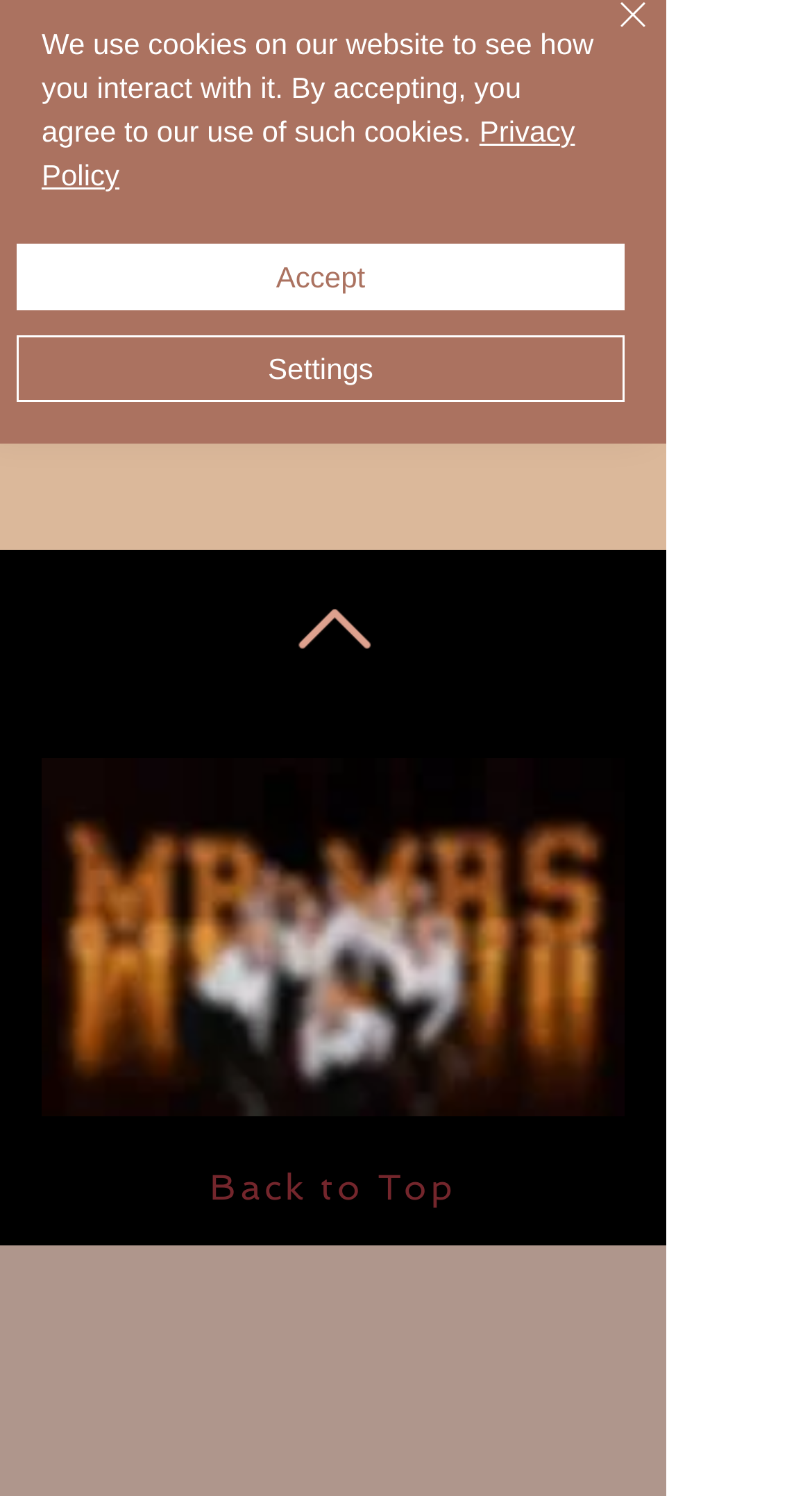Predict the bounding box of the UI element based on the description: "Privacy Policy". The coordinates should be four float numbers between 0 and 1, formatted as [left, top, right, bottom].

[0.051, 0.077, 0.708, 0.128]